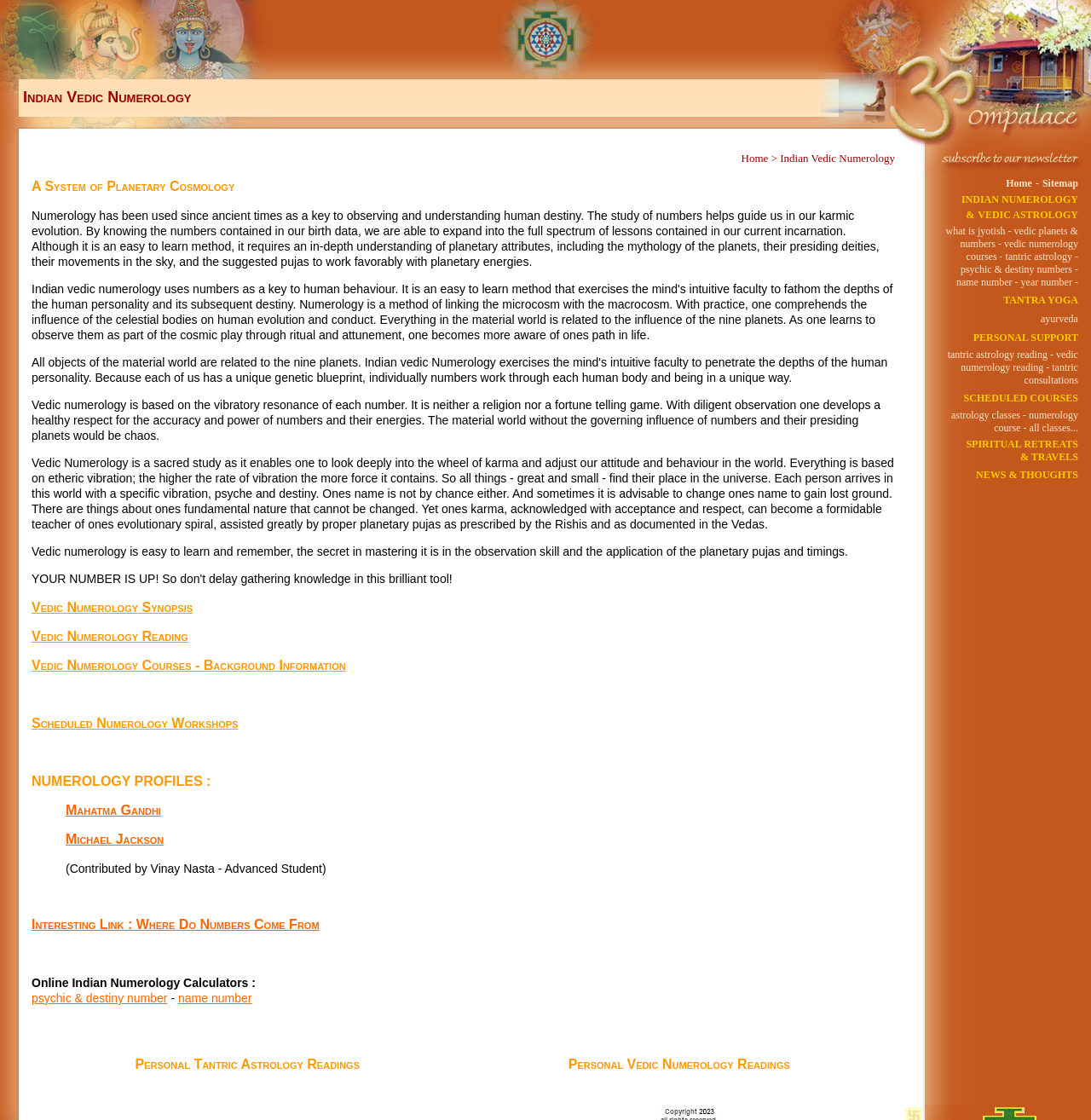Identify the bounding box coordinates of the part that should be clicked to carry out this instruction: "View the 'LEGO 60215 Fire Station' product".

None